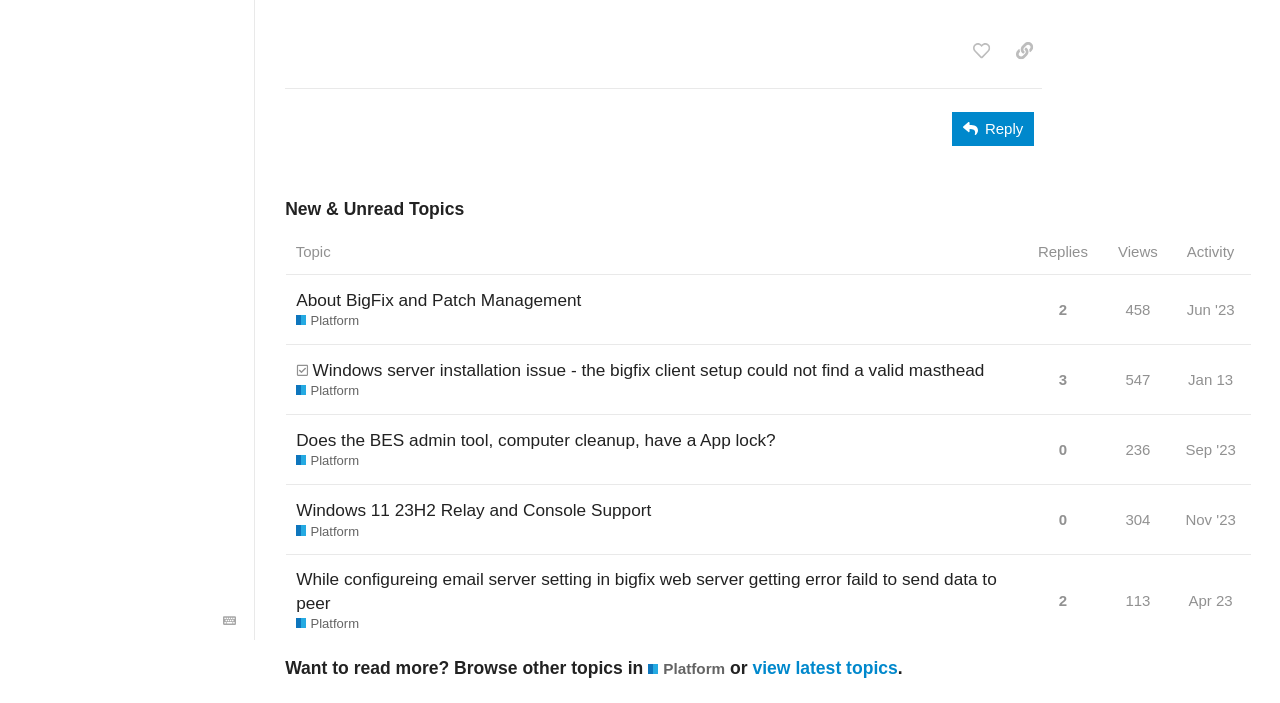From the given element description: "Sep '23", find the bounding box for the UI element. Provide the coordinates as four float numbers between 0 and 1, in the order [left, top, right, bottom].

[0.922, 0.606, 0.969, 0.673]